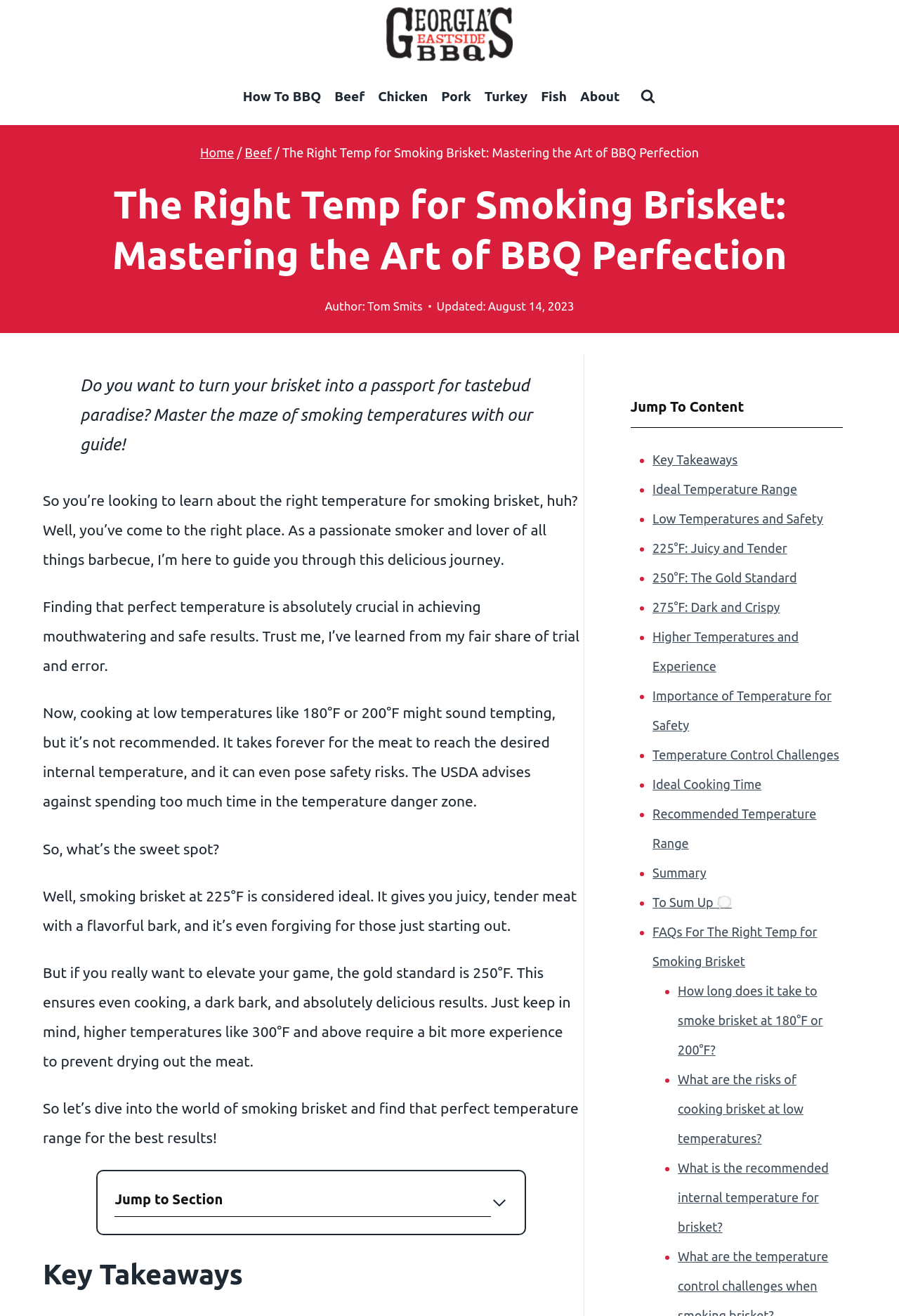Could you determine the bounding box coordinates of the clickable element to complete the instruction: "Click the 'How To BBQ' link"? Provide the coordinates as four float numbers between 0 and 1, i.e., [left, top, right, bottom].

[0.263, 0.06, 0.365, 0.087]